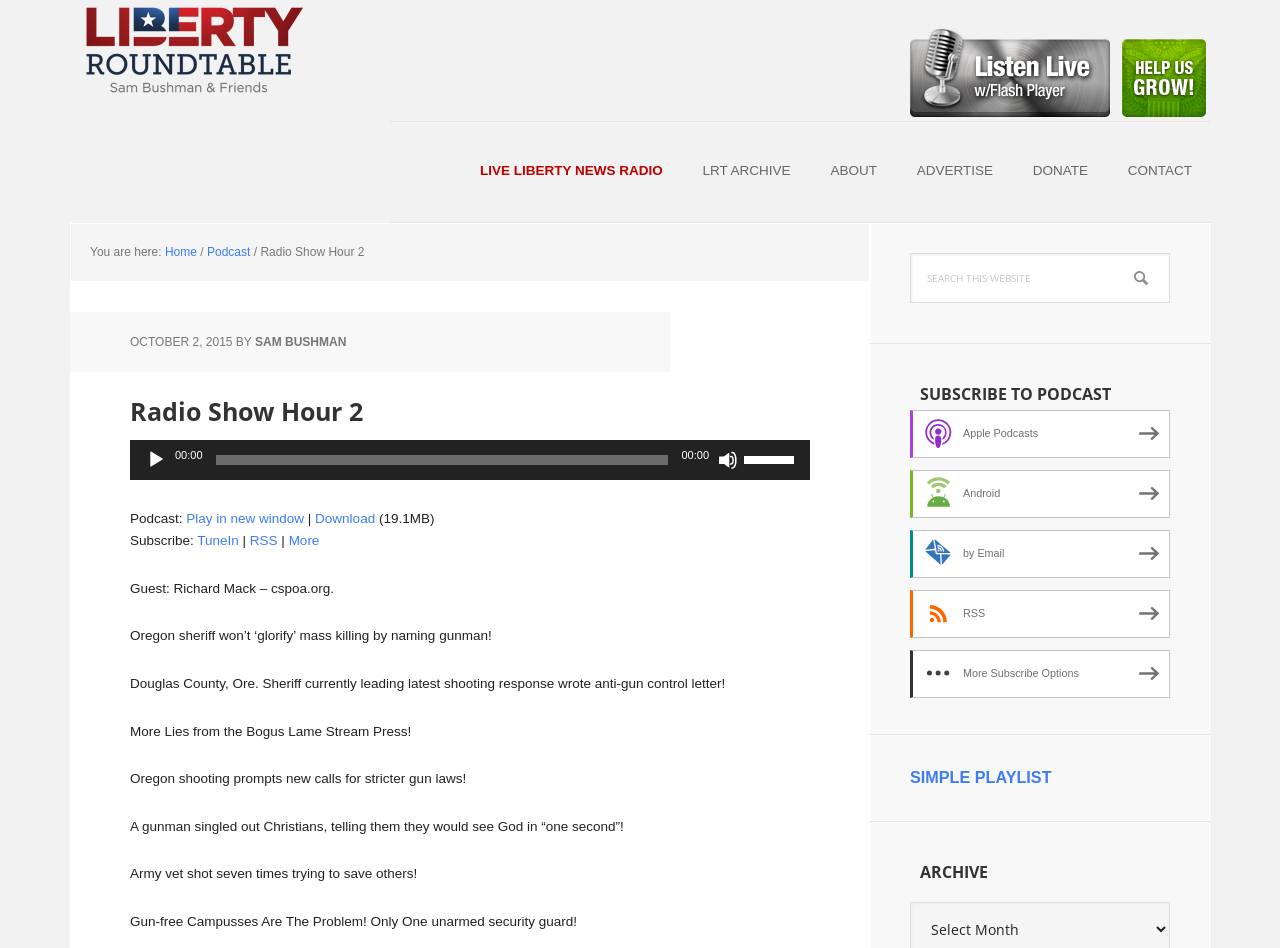Give the bounding box coordinates for this UI element: "SIMPLE PLAYLIST". The coordinates should be four float numbers between 0 and 1, arranged as [left, top, right, bottom].

[0.711, 0.81, 0.821, 0.829]